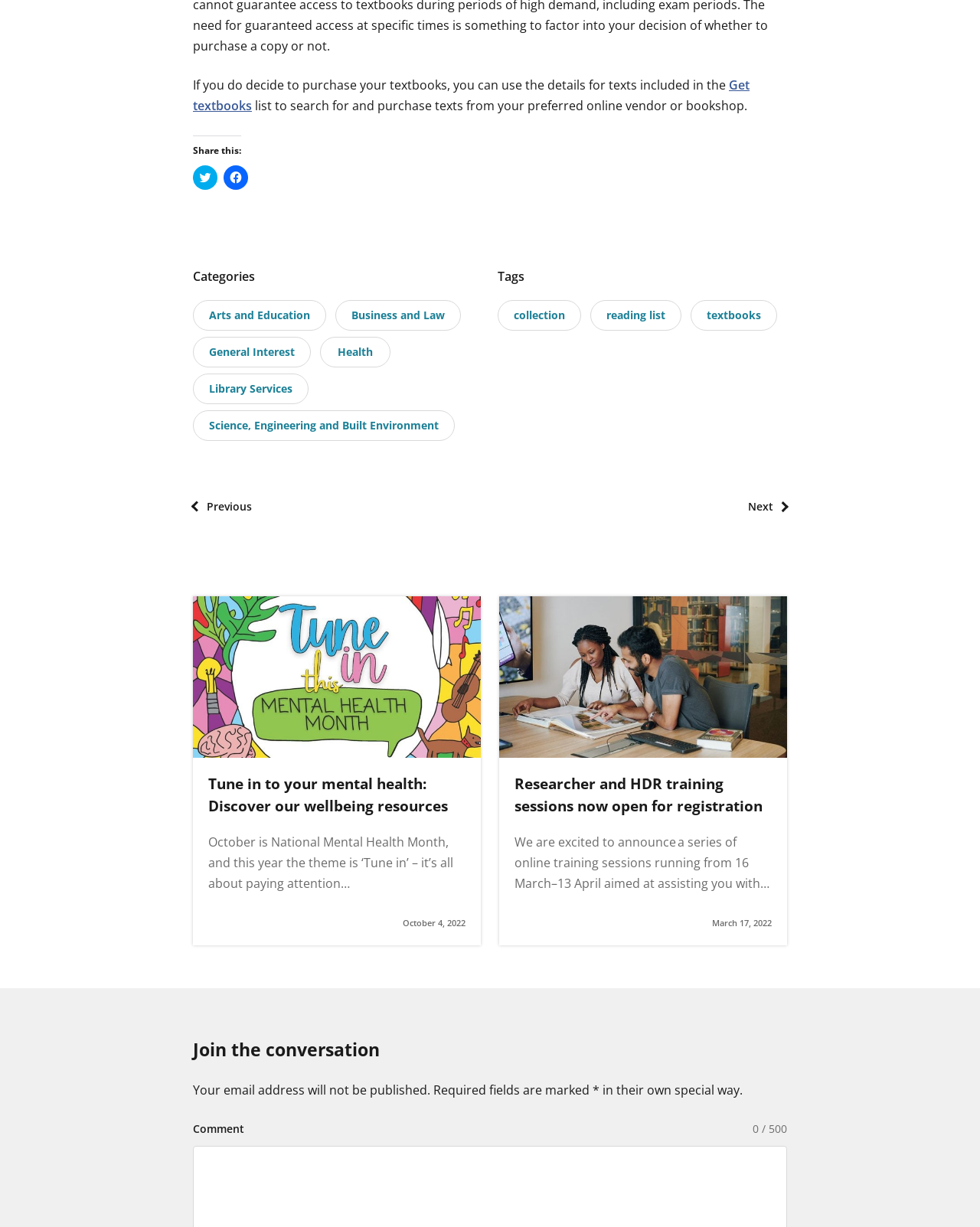Determine the coordinates of the bounding box for the clickable area needed to execute this instruction: "Leave a comment".

[0.197, 0.914, 0.249, 0.926]